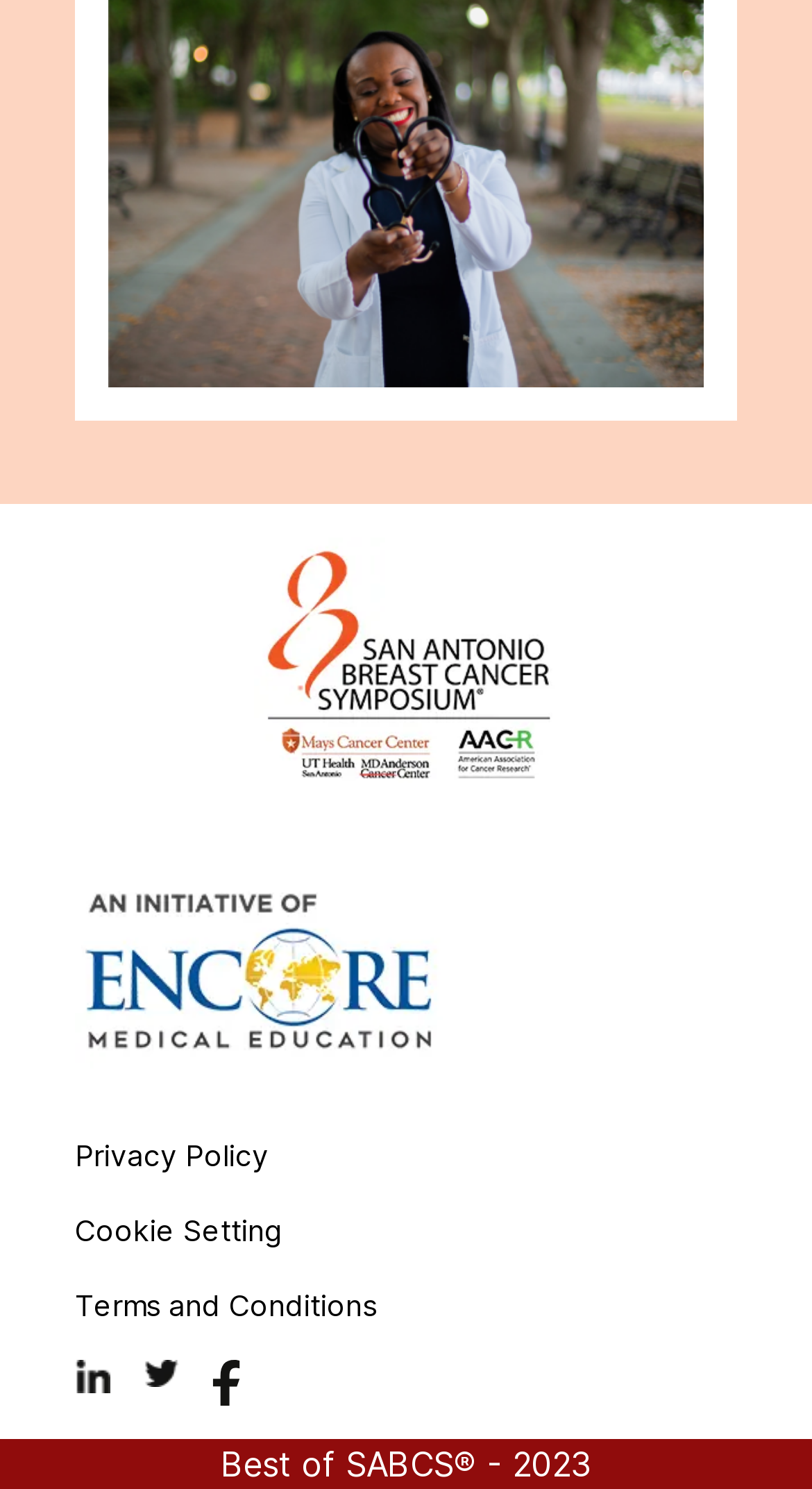From the details in the image, provide a thorough response to the question: What is the name of the conference?

The name of the conference can be found in the links and images on the webpage, specifically in the elements with OCR text 'SABCS'.